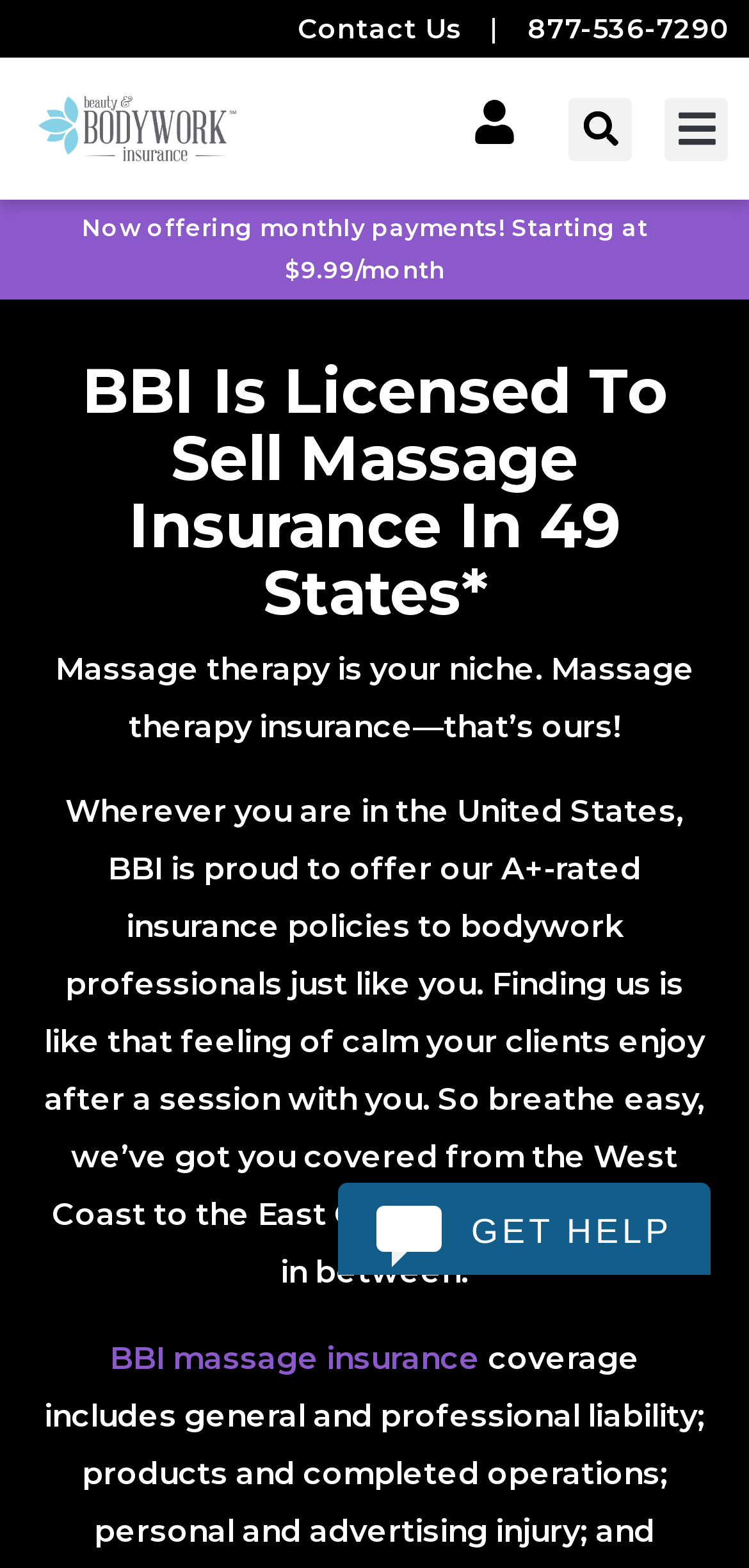Give a one-word or one-phrase response to the question: 
What is the purpose of the company?

Massage therapy insurance